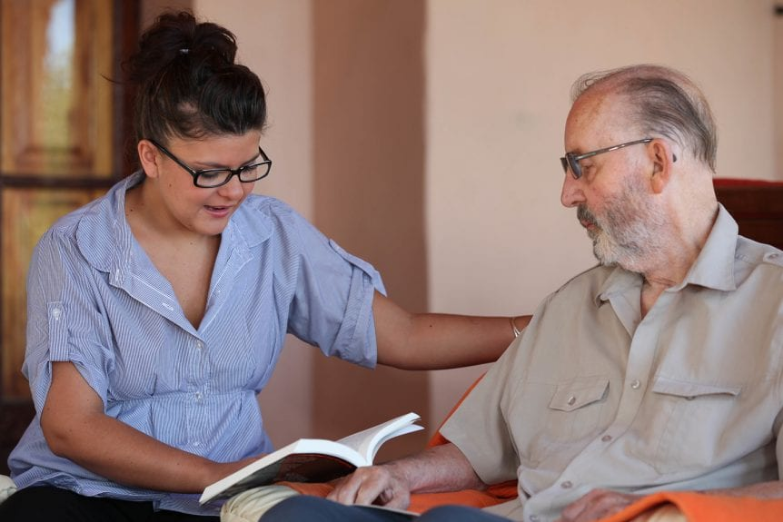Please respond to the question using a single word or phrase:
What is the elderly man doing?

Sitting comfortably